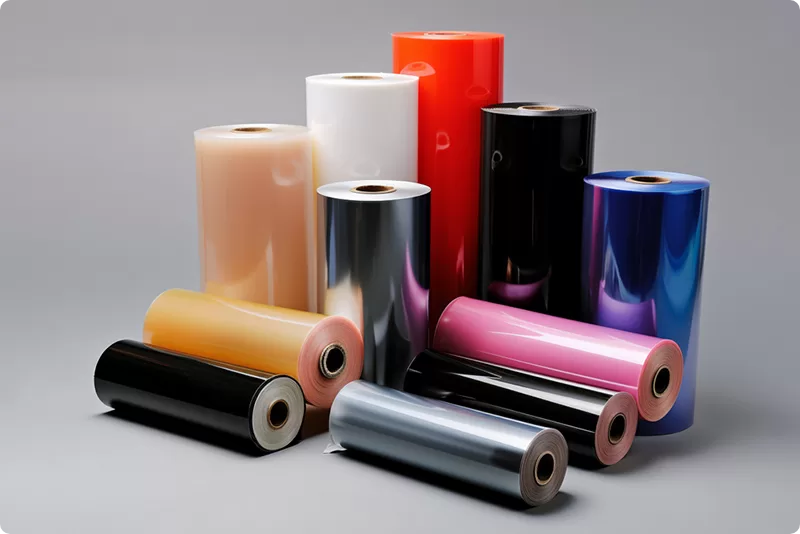Describe all the elements in the image with great detail.

This image showcases a variety of DTF (Direct to Film) film rolls, essential for custom printing projects. The rolls, arranged prominently, display a spectrum of colors including black, pink, white, red, and various shades in between, indicating the customization options available for clients. Each roll is neatly wound and features an open core for easy handling during printing processes. The diverse colors and finishes highlight the film's potential to accommodate unique designs and branding needs, reinforcing the importance of selecting the right film for achieving vibrant prints and superior quality in custom projects. The seamless presentation against a neutral backdrop emphasizes the versatility and functionality of these film rolls in the printing industry.